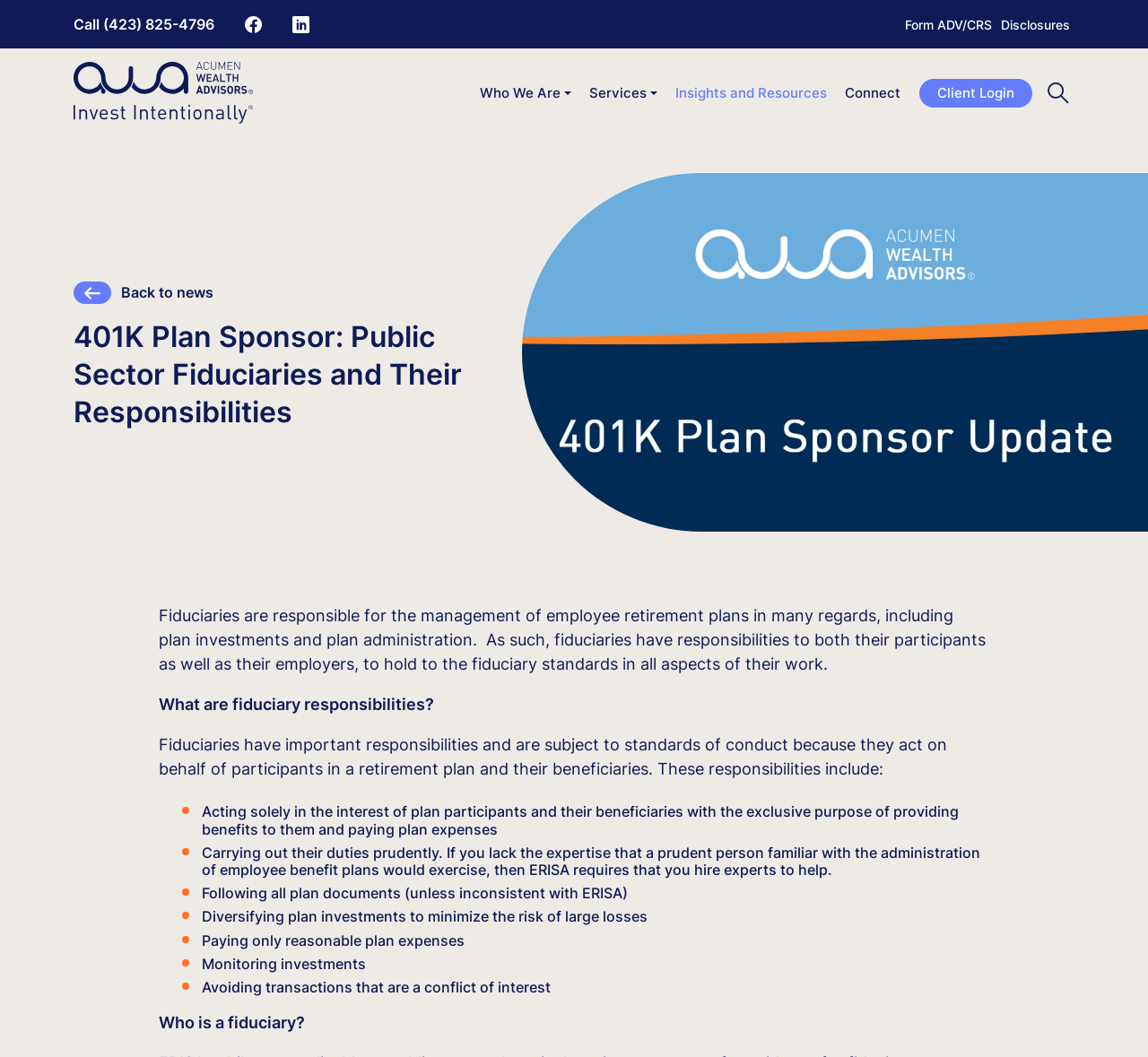Can you find and provide the main heading text of this webpage?

401K Plan Sponsor: Public Sector Fiduciaries and Their Responsibilities